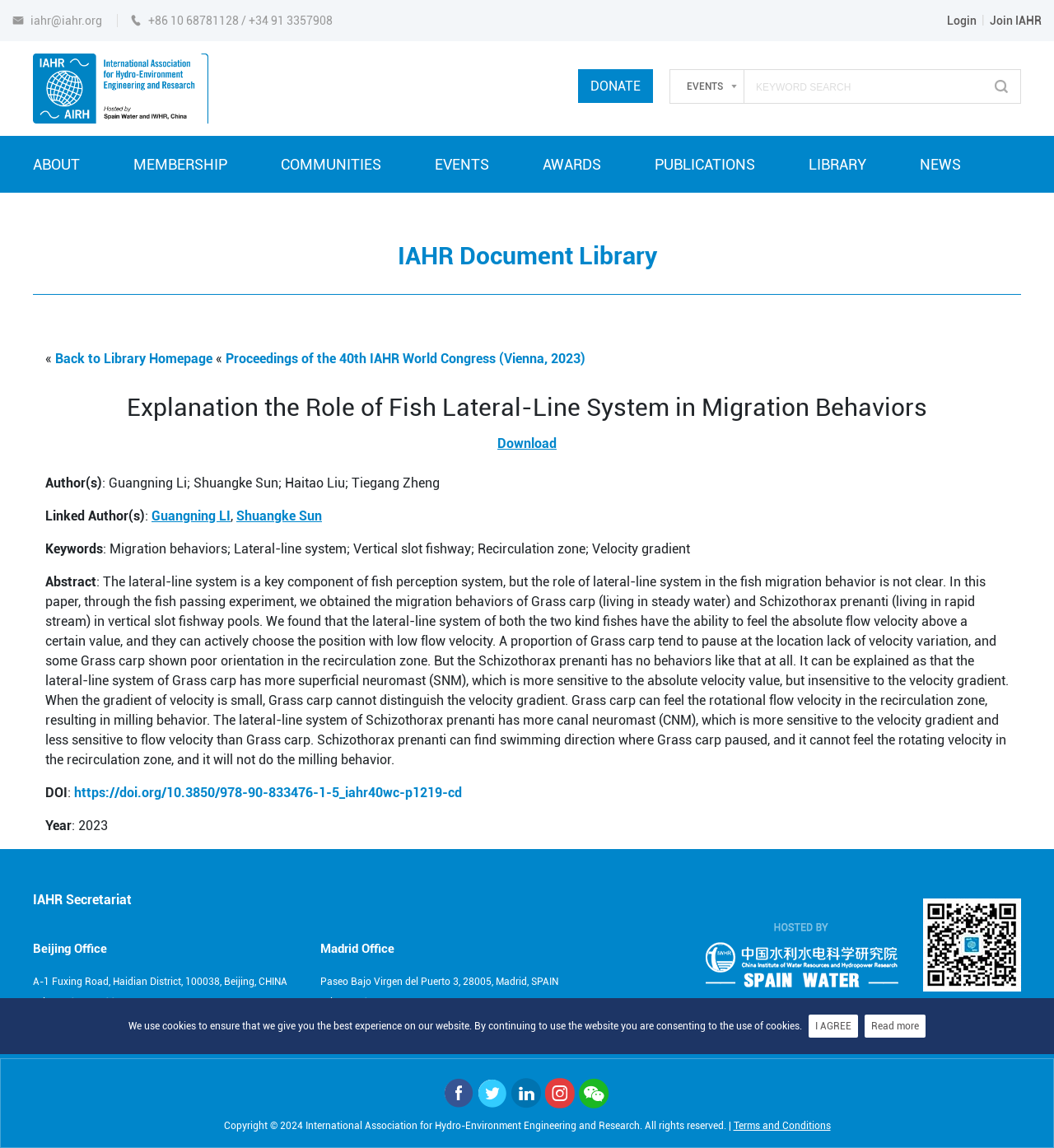Please find the bounding box coordinates of the element's region to be clicked to carry out this instruction: "Visit the IAHR Secretariat page".

[0.031, 0.778, 0.969, 0.79]